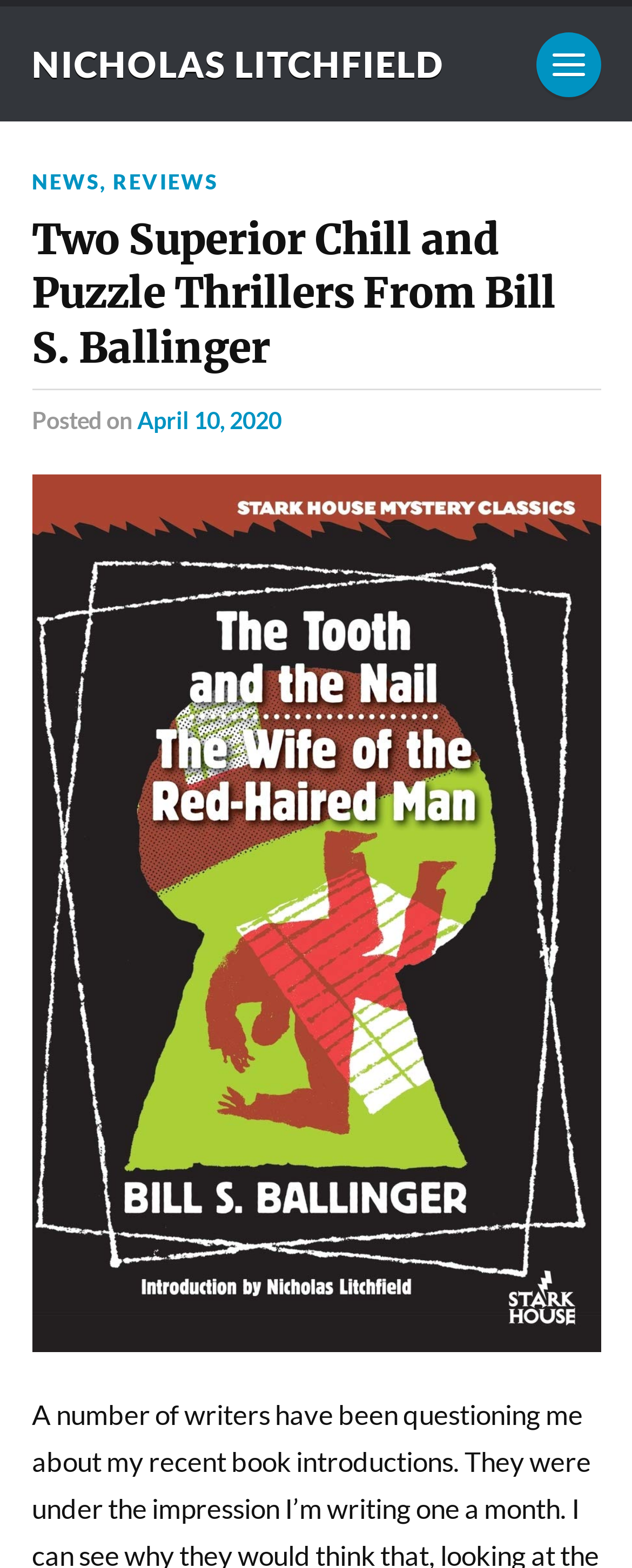Using the image as a reference, answer the following question in as much detail as possible:
What is the title of the first book mentioned?

The question is asking about the title of the first book mentioned. By analyzing the webpage, we can see that the image caption mentions 'The Tooth and The Nail and The Wife of the Red-Haired Man by Bill S. Ballinger', so the title of the first book is 'The Tooth and The Nail'.